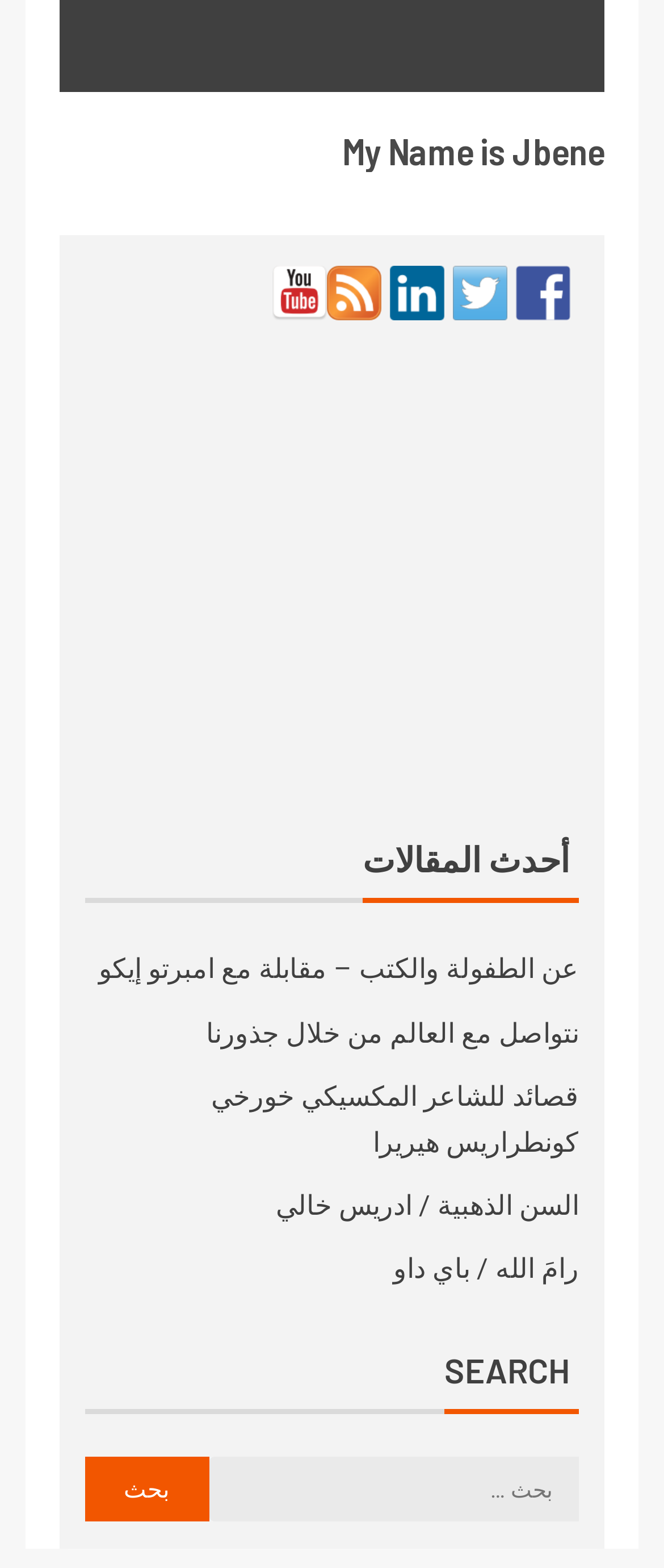What is the language of the article titles on the webpage?
Could you answer the question in a detailed manner, providing as much information as possible?

The article titles on the webpage, such as 'أحدث المقالات', 'عن الطفولة والكتب – مقابلة مع امبرتو إيكو', and 'رامَ الله / باي داو', are all written in Arabic, which suggests that the language of the article titles is Arabic.